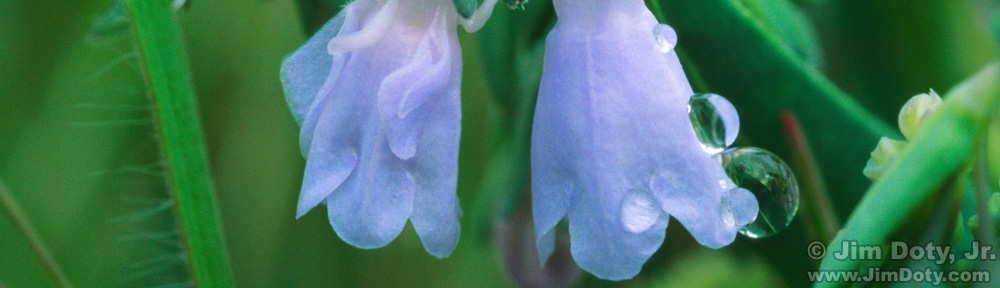Elaborate on the image by describing it in detail.

The image features delicate purple blossoms, possibly a type of wildflower, captured close up to highlight their soft textures and subtle hues. The petals are slightly translucent, displaying a gentle interplay of light, while dew droplets cling to them, enhancing their beauty. Lush green foliage serves as a vibrant background, emphasizing the floral details and providing a serene, natural setting. This photograph, attributed to Jim Doty Jr., captures the essence of nature's beauty, showcasing the intricate details that are often overlooked in the broader landscape.